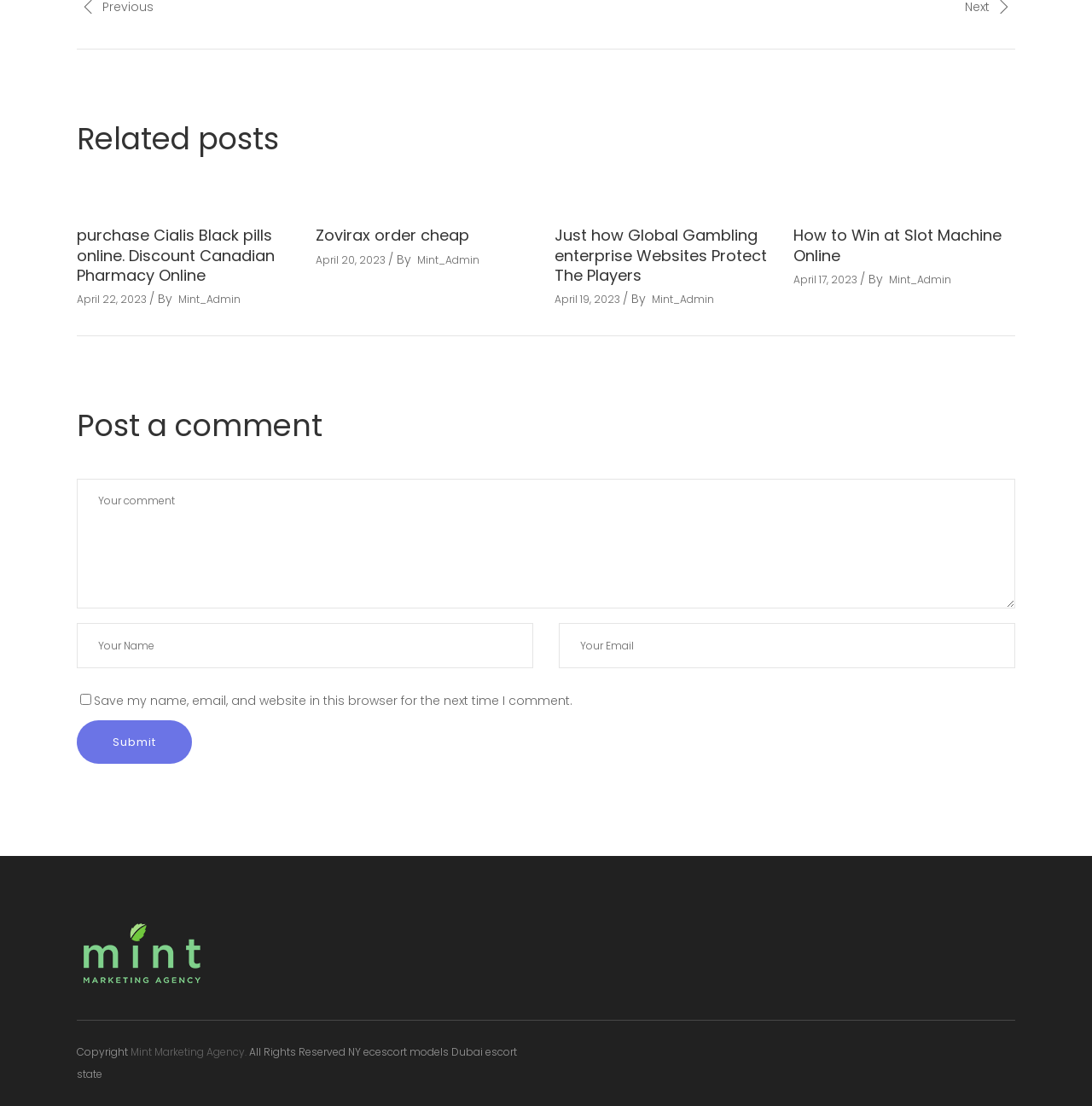Please find the bounding box coordinates of the element's region to be clicked to carry out this instruction: "Click the 'Zovirax order cheap' link".

[0.289, 0.203, 0.43, 0.222]